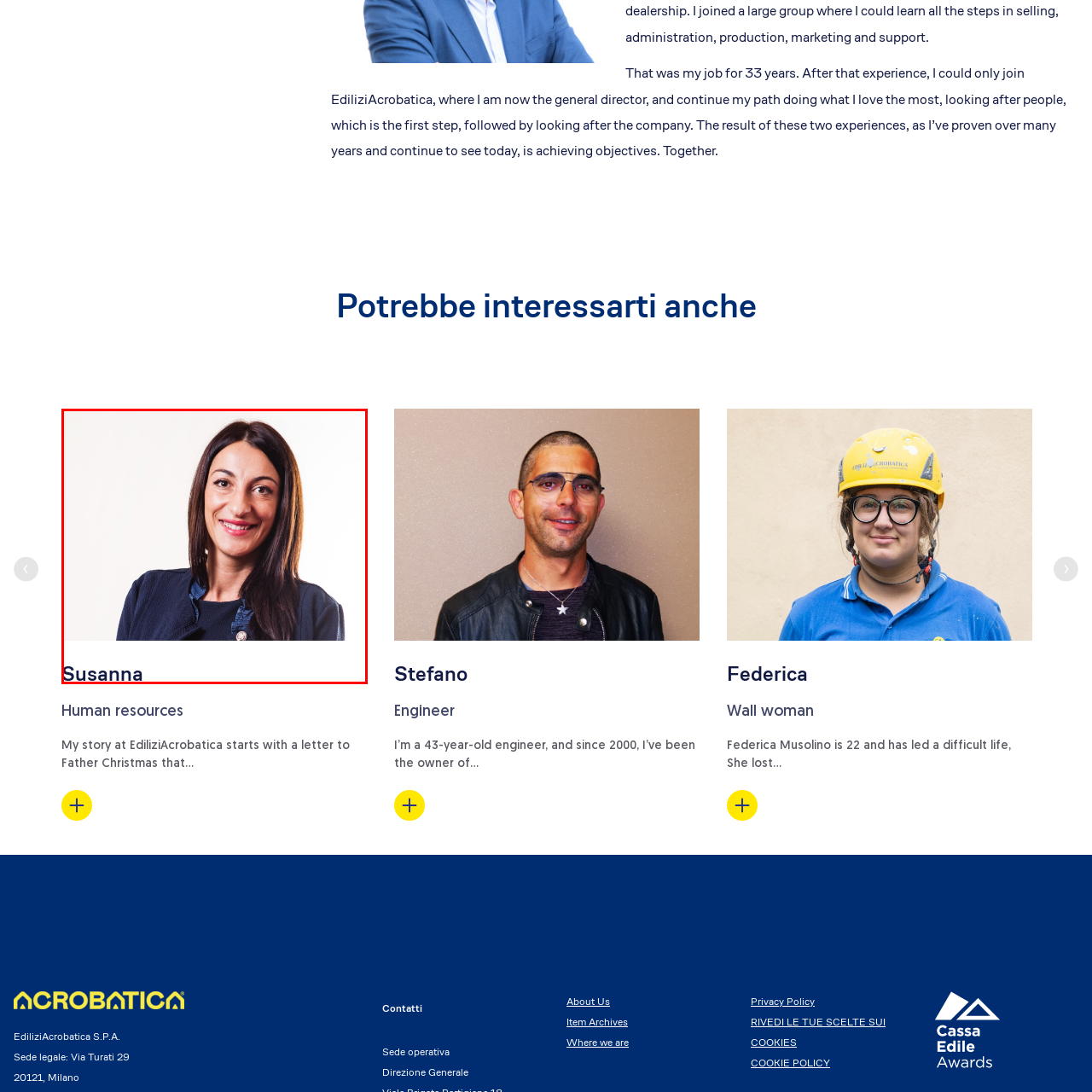Please examine the image highlighted by the red boundary and provide a comprehensive response to the following question based on the visual content: 
What is the tone conveyed by the woman's demeanor?

The caption describes the woman's demeanor as warm and approachable, which is conveyed through her smile and the light background of the image.